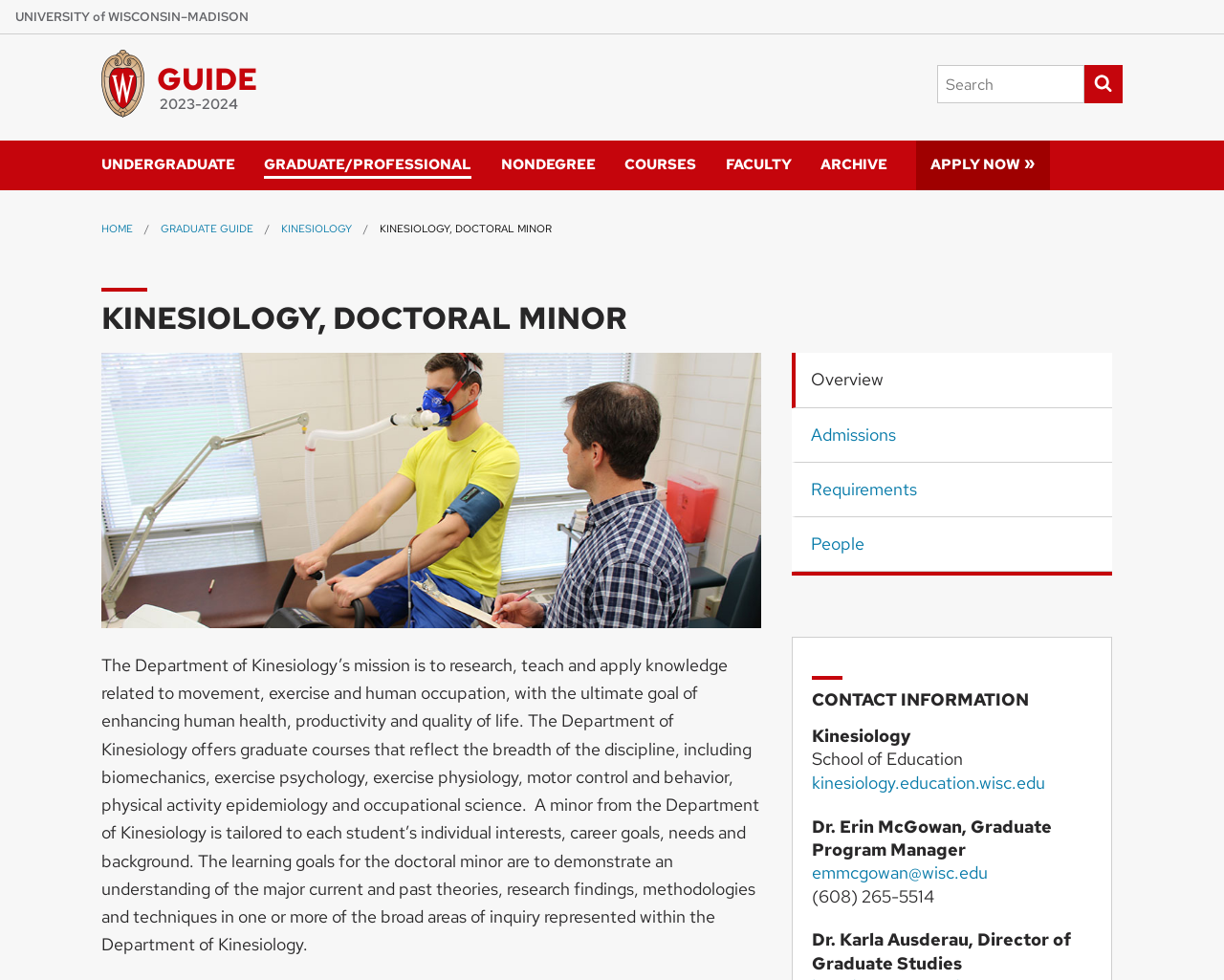Locate the bounding box coordinates of the element that should be clicked to fulfill the instruction: "View KINESIOLOGY, DOCTORAL MINOR page".

[0.083, 0.306, 0.512, 0.36]